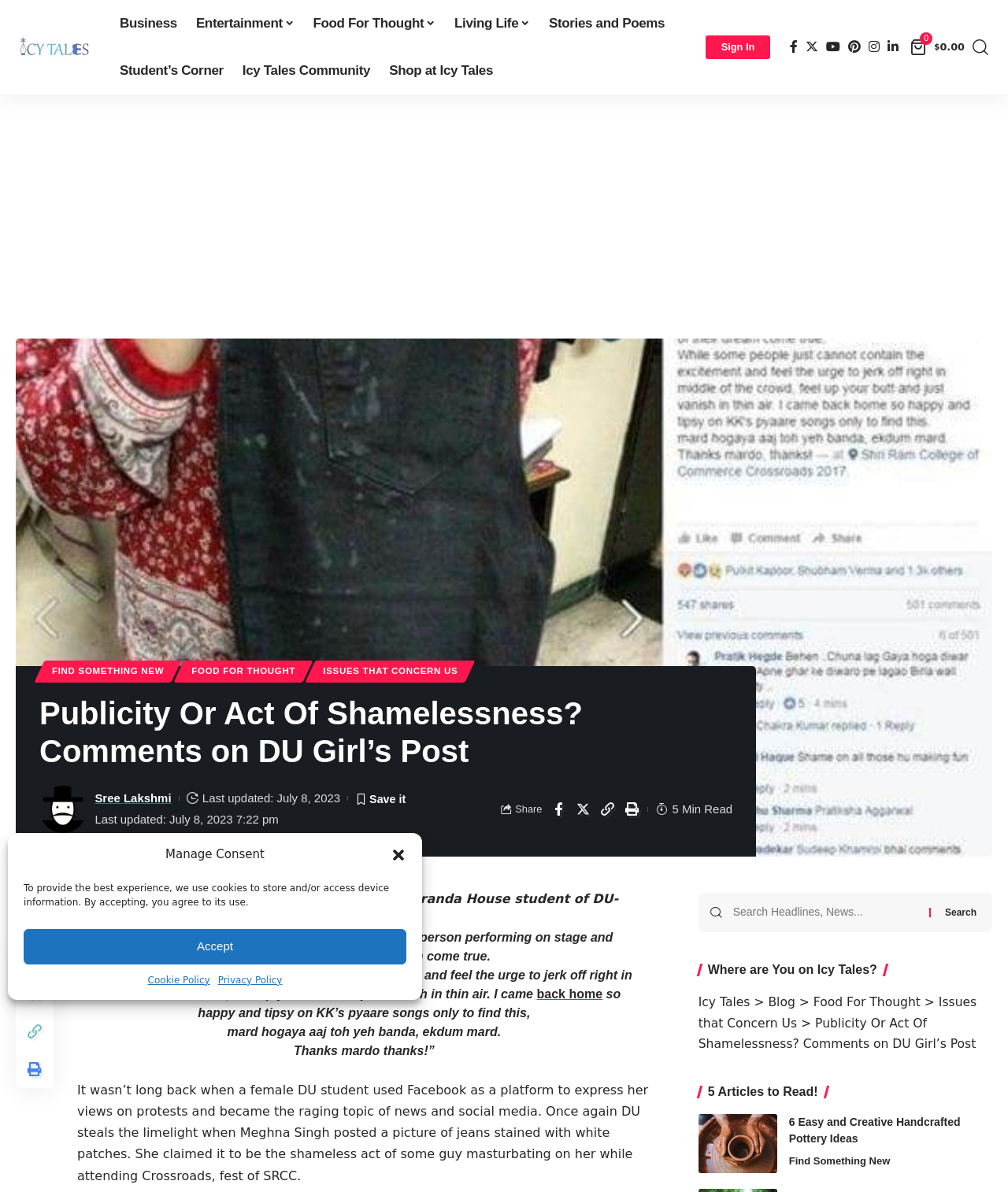Identify the bounding box coordinates of the area you need to click to perform the following instruction: "Read the article '6 Easy and Creative Handcrafted Pottery Ideas'".

[0.783, 0.933, 0.953, 0.958]